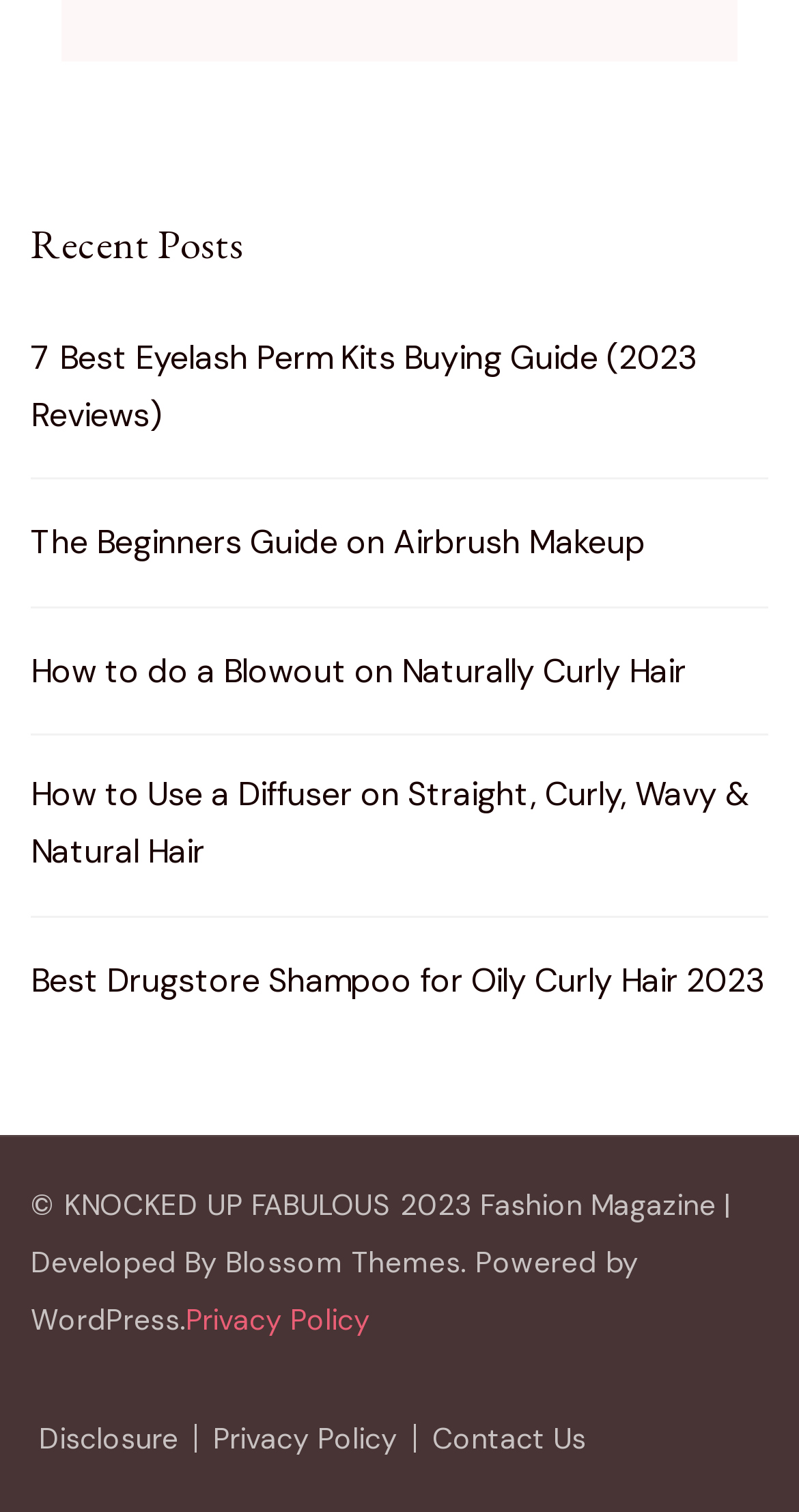Using details from the image, please answer the following question comprehensively:
What is the category of the posts listed?

The webpage appears to be a fashion magazine, and the posts listed have titles related to beauty and fashion, such as eyelash perm kits, airbrush makeup, and hair care.